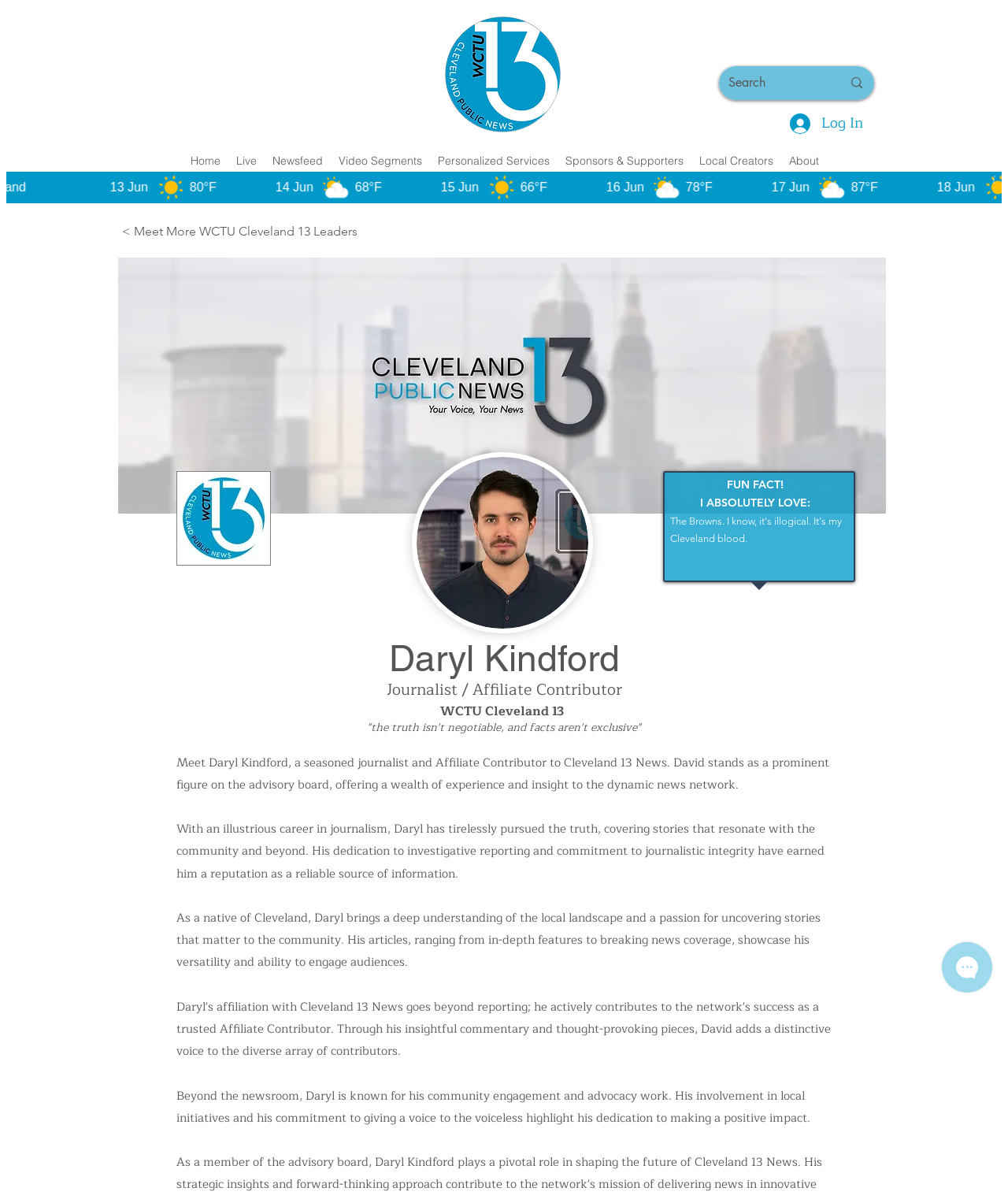What is the shape of the WCTU Profile Pic Image?
Give a detailed and exhaustive answer to the question.

I found the answer by looking at the image element with the description 'WCTU Profile Pic Image Square (11).jpg' which is located at the coordinates [0.409, 0.378, 0.588, 0.53]. The word 'Square' in the description suggests that the shape of the image is a square.